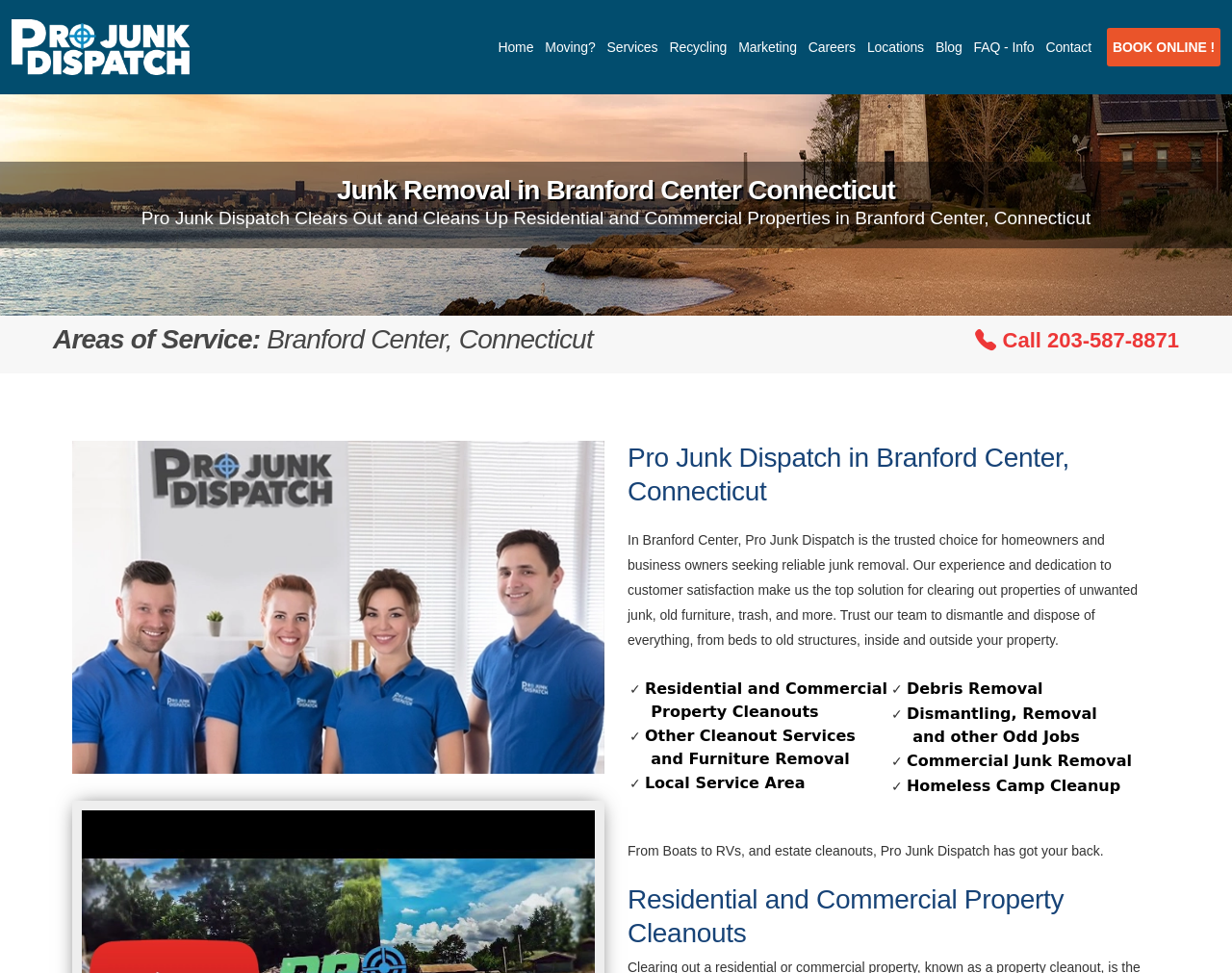Determine the bounding box coordinates for the UI element with the following description: "parent_node: Launch App". The coordinates should be four float numbers between 0 and 1, represented as [left, top, right, bottom].

None